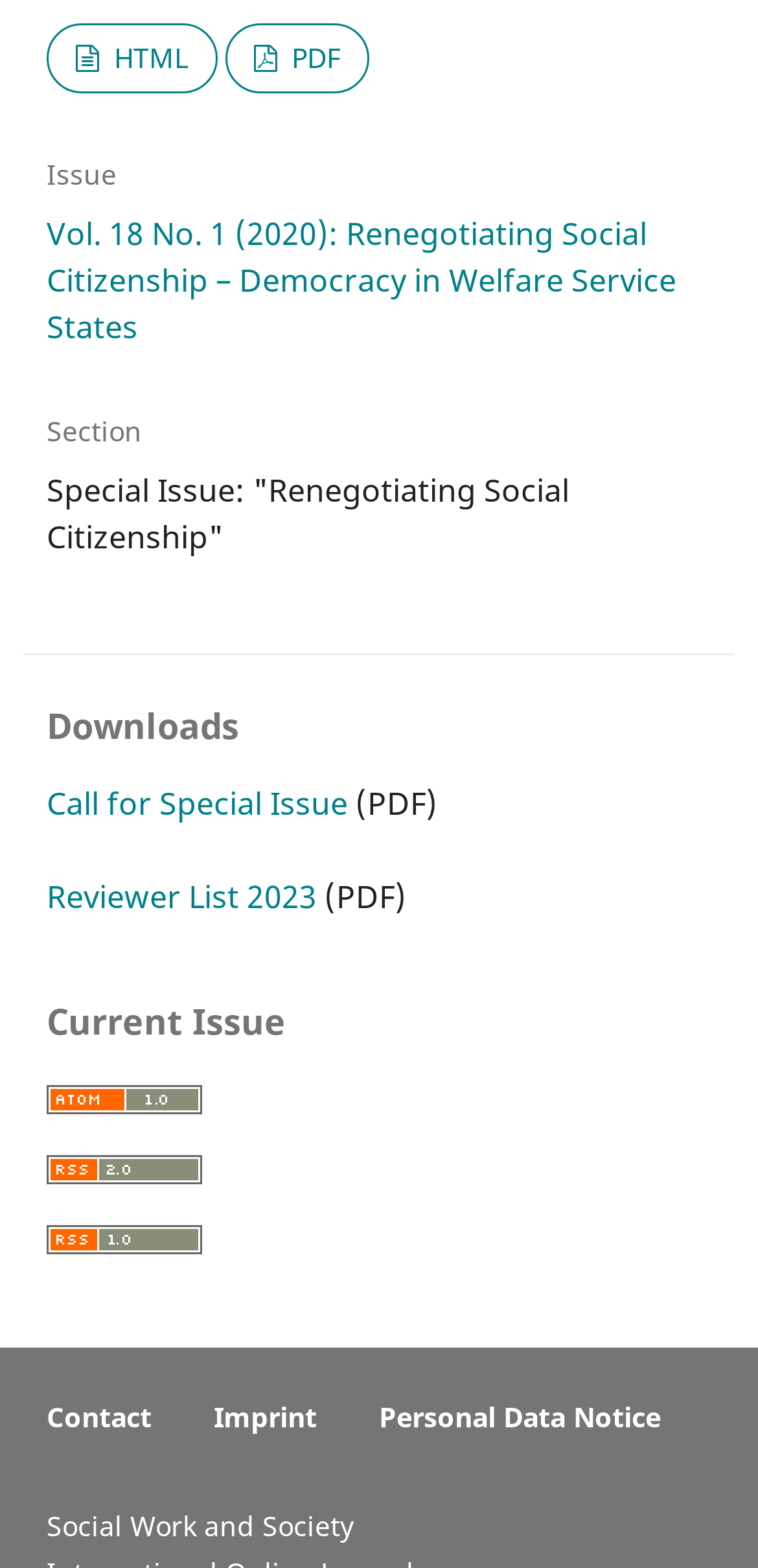Determine the bounding box coordinates for the clickable element to execute this instruction: "contact the website". Provide the coordinates as four float numbers between 0 and 1, i.e., [left, top, right, bottom].

[0.062, 0.892, 0.2, 0.915]